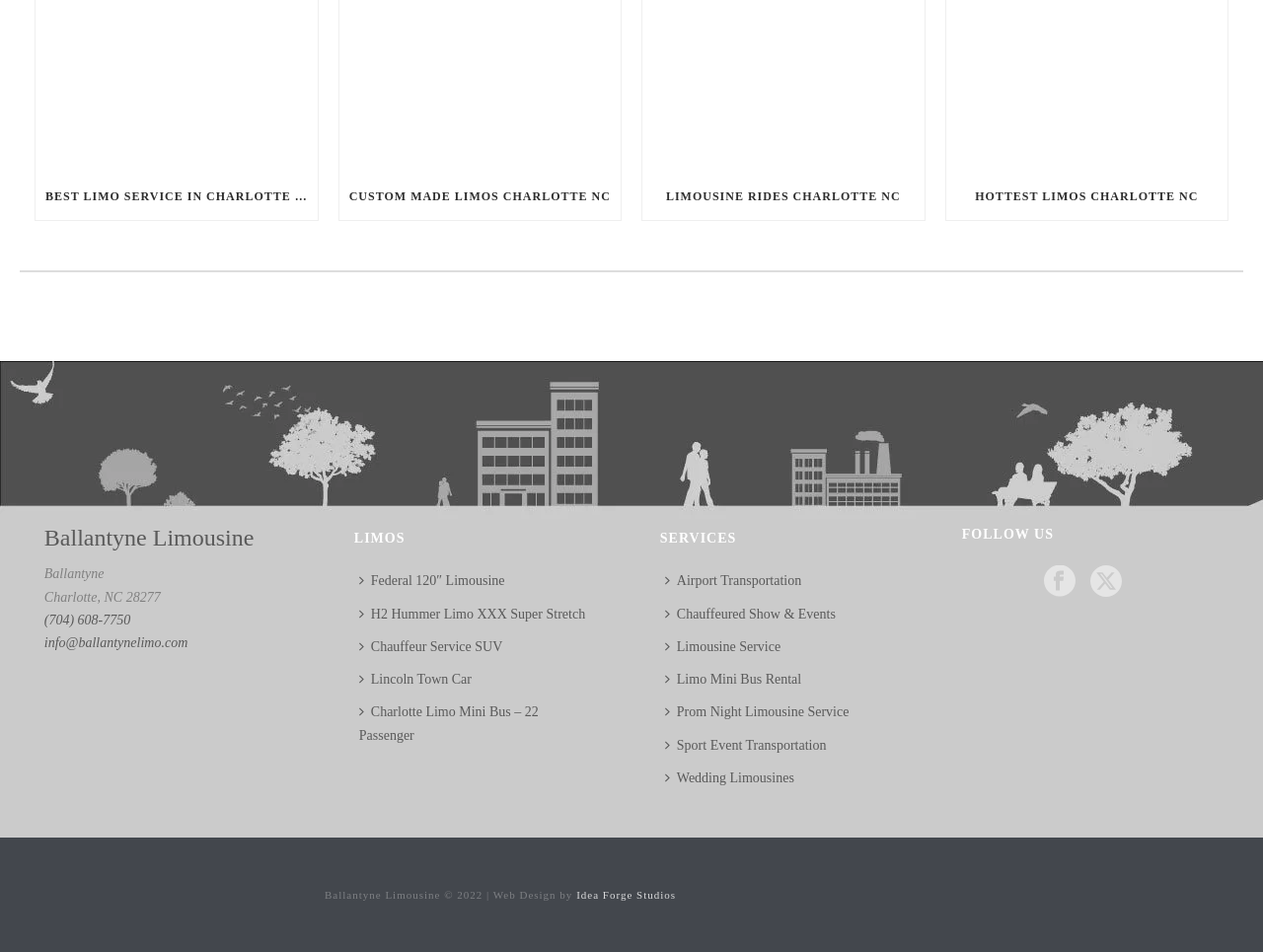Provide a brief response using a word or short phrase to this question:
What is the company name?

Ballantyne Limousine